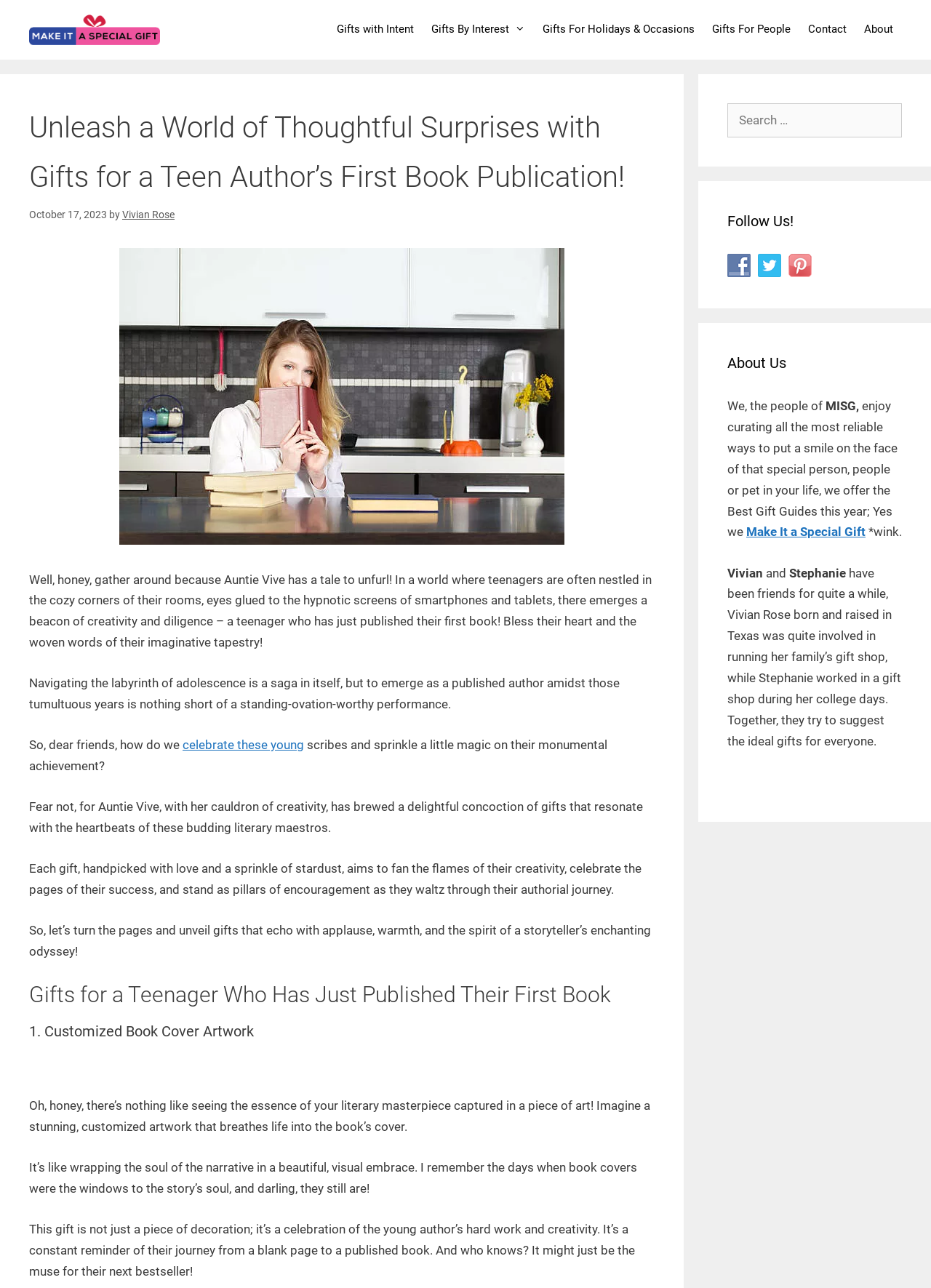Please pinpoint the bounding box coordinates for the region I should click to adhere to this instruction: "Read the article about gifts for a teenager who has just published their first book".

[0.031, 0.08, 0.703, 0.157]